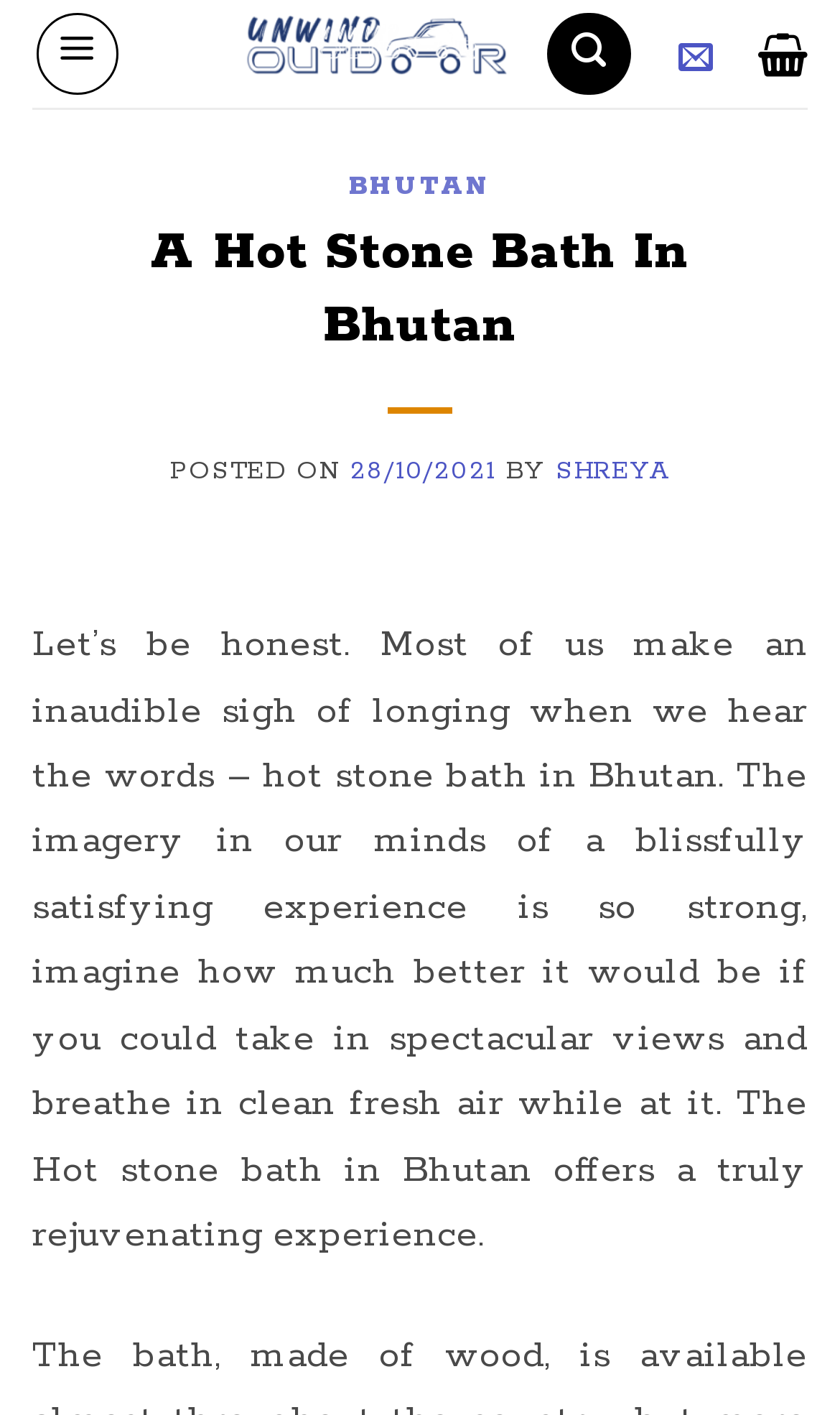Use the information in the screenshot to answer the question comprehensively: What is the main topic of the article?

I determined the main topic of the article by examining the header section, where I found a heading element with the text 'A Hot Stone Bath In Bhutan'. This suggests that the article is primarily about hot stone baths in Bhutan.